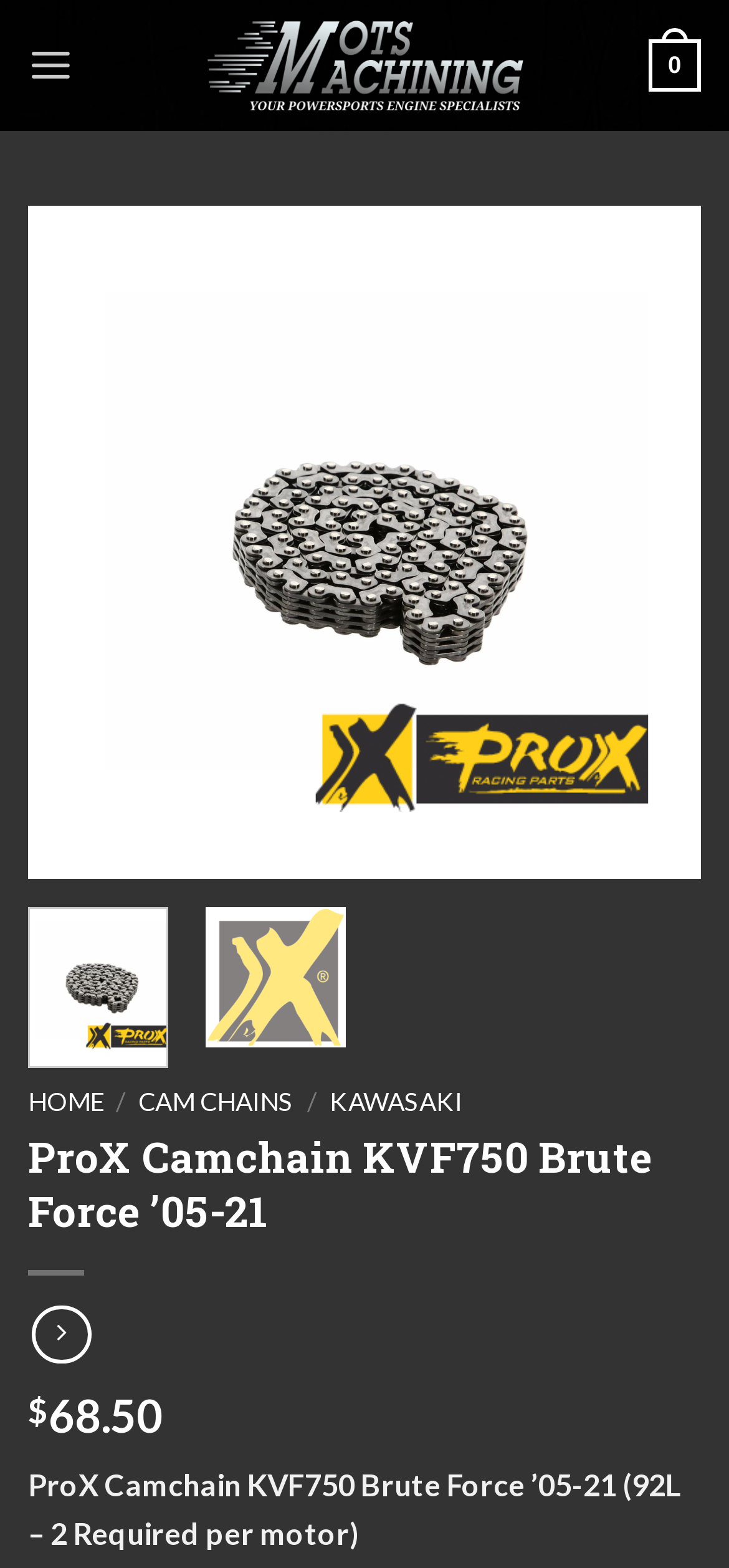Locate the bounding box coordinates of the region to be clicked to comply with the following instruction: "Click on the Previous button". The coordinates must be four float numbers between 0 and 1, in the form [left, top, right, bottom].

[0.075, 0.303, 0.168, 0.389]